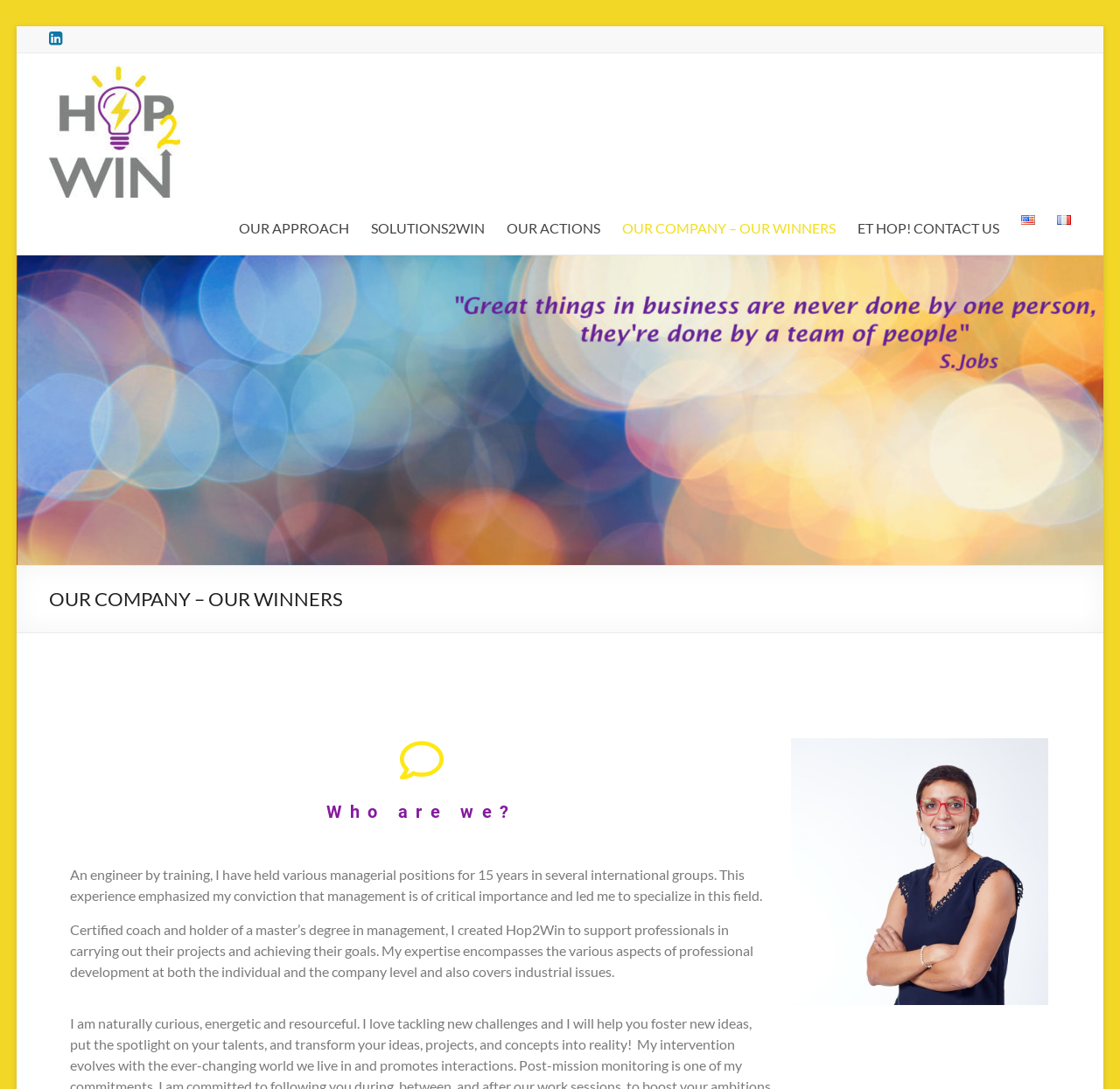Can you give a comprehensive explanation to the question given the content of the image?
What is the name of the company?

The company name can be found in the logo link at the top left corner of the webpage, which is 'Logo Hop2Win'.